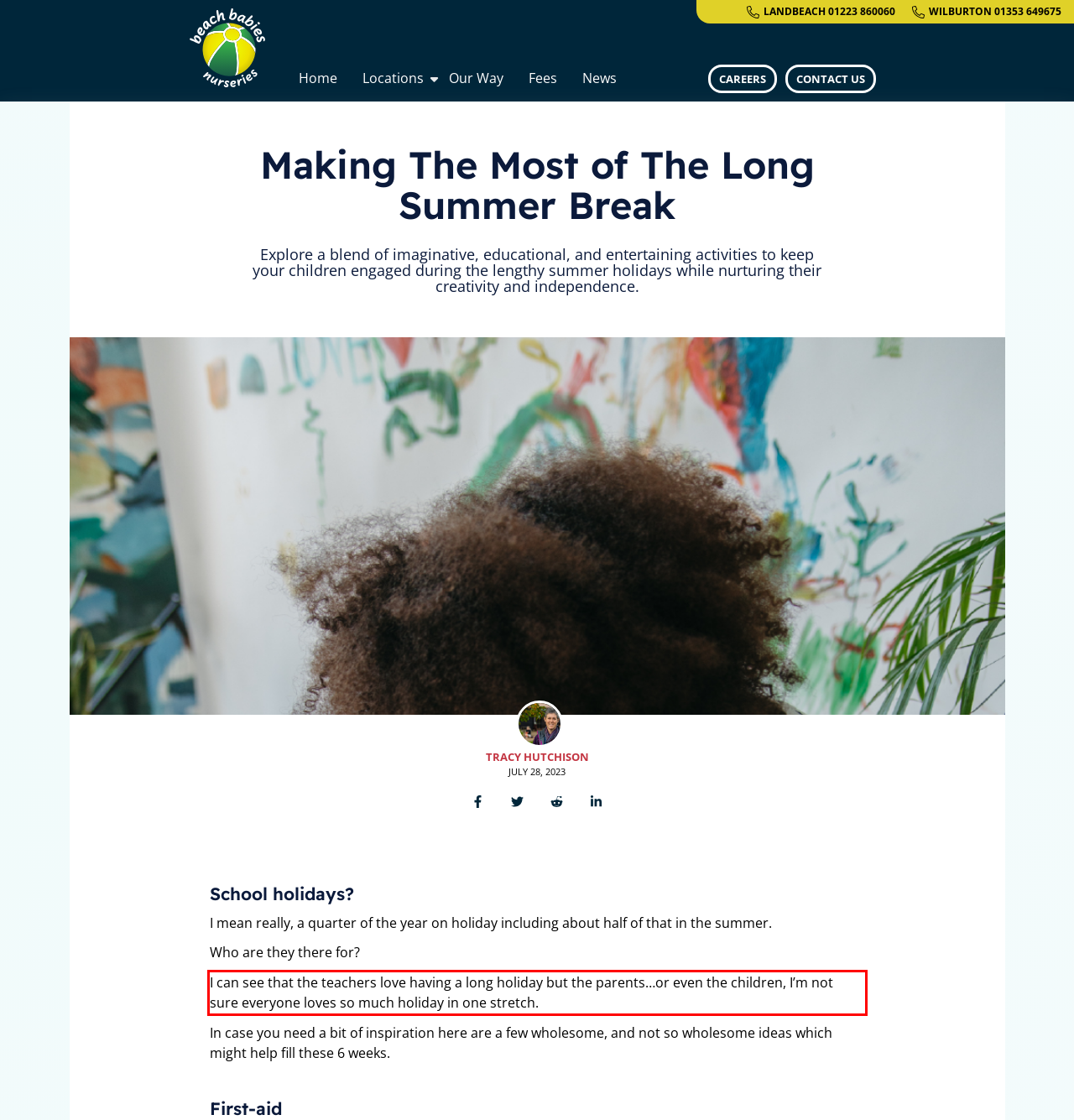You are provided with a screenshot of a webpage containing a red bounding box. Please extract the text enclosed by this red bounding box.

I can see that the teachers love having a long holiday but the parents…or even the children, I’m not sure everyone loves so much holiday in one stretch.